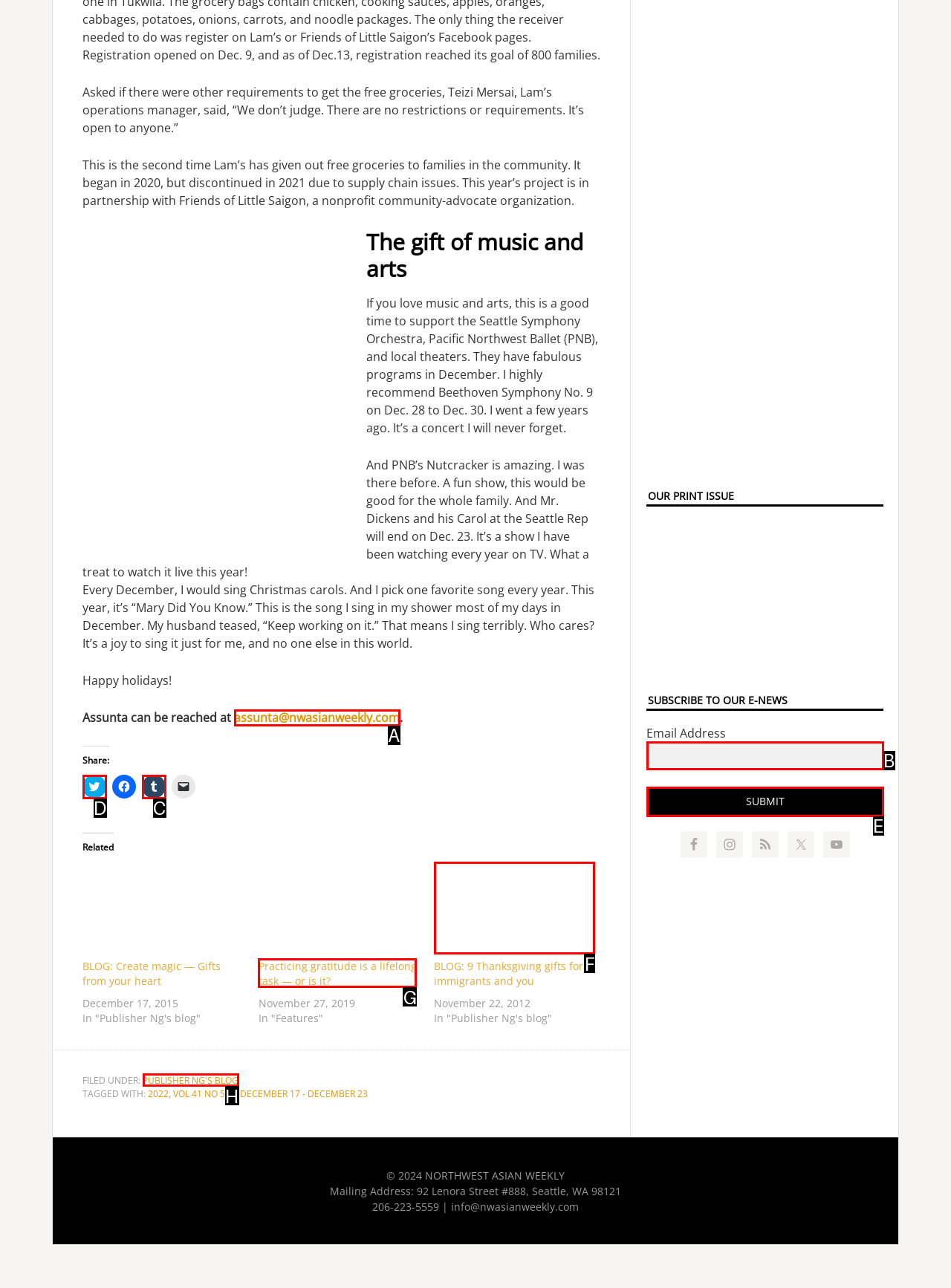Identify which HTML element to click to fulfill the following task: Click to share on Twitter. Provide your response using the letter of the correct choice.

D